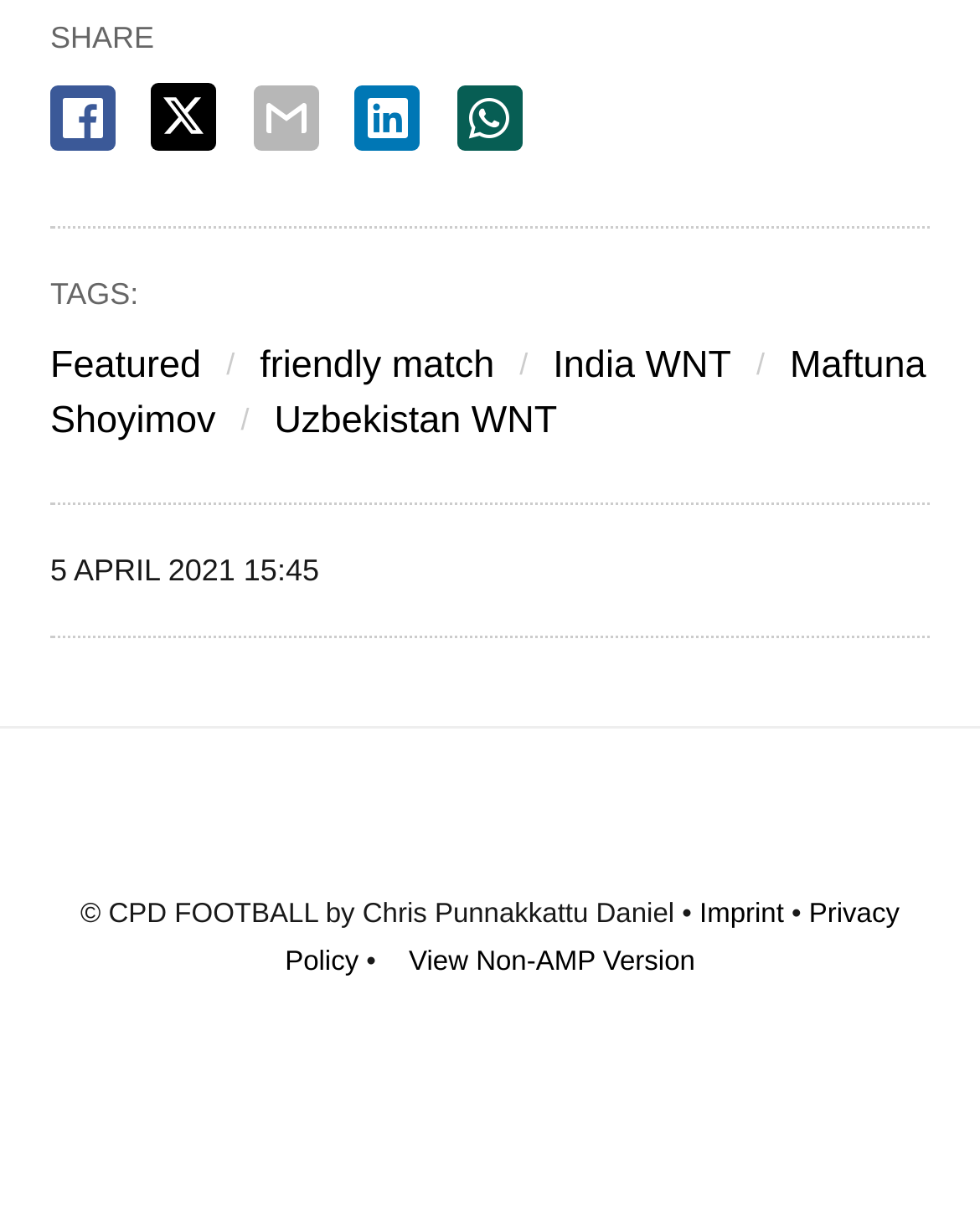Pinpoint the bounding box coordinates of the area that must be clicked to complete this instruction: "View tags".

[0.051, 0.226, 0.141, 0.255]